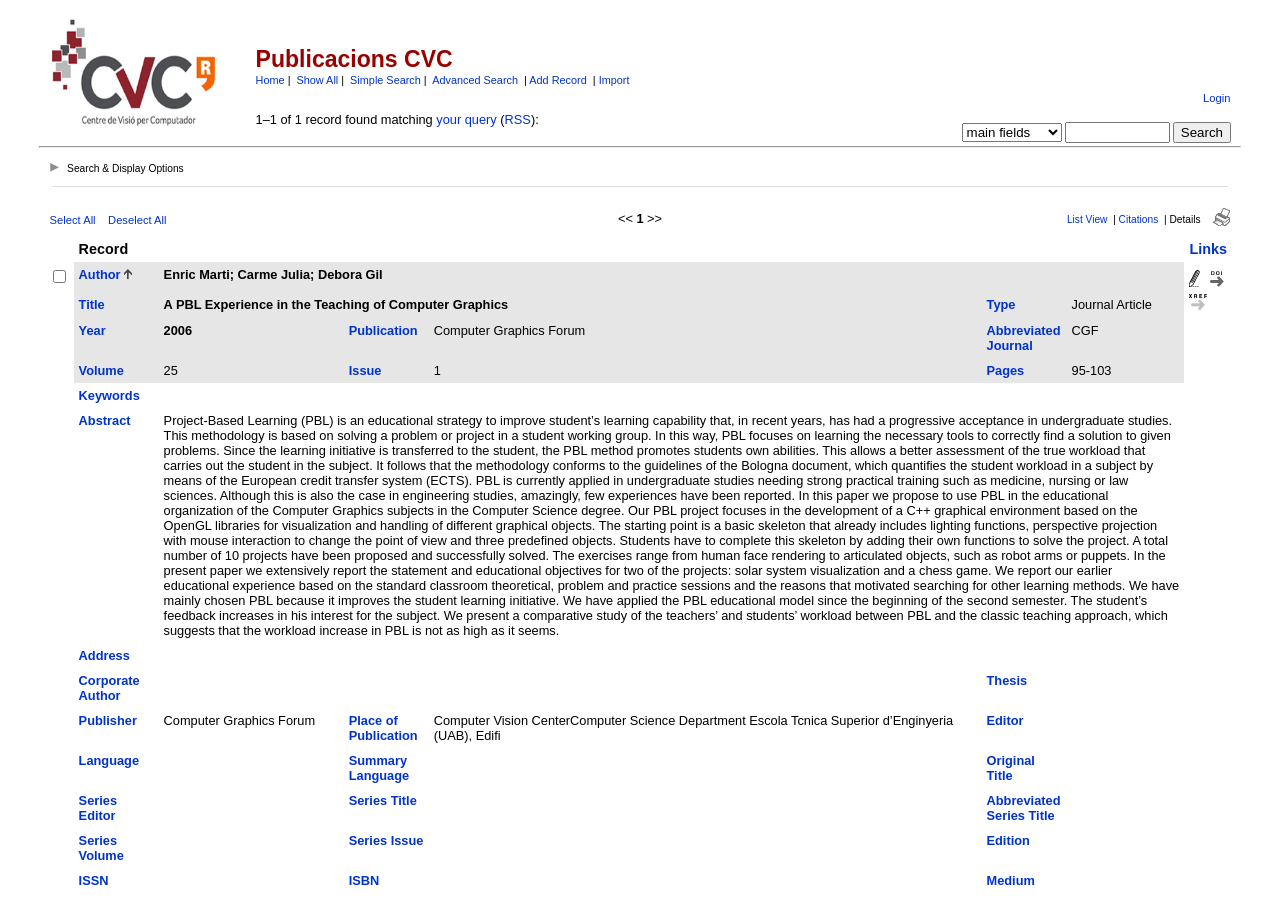Based on the image, give a detailed response to the question: How many records are found?

The answer can be found in the text '1–1 of 1 record found matching your query (RSS):' which is located in the gridcell with the text '1–1 of 1 record found matching your query (RSS):'.